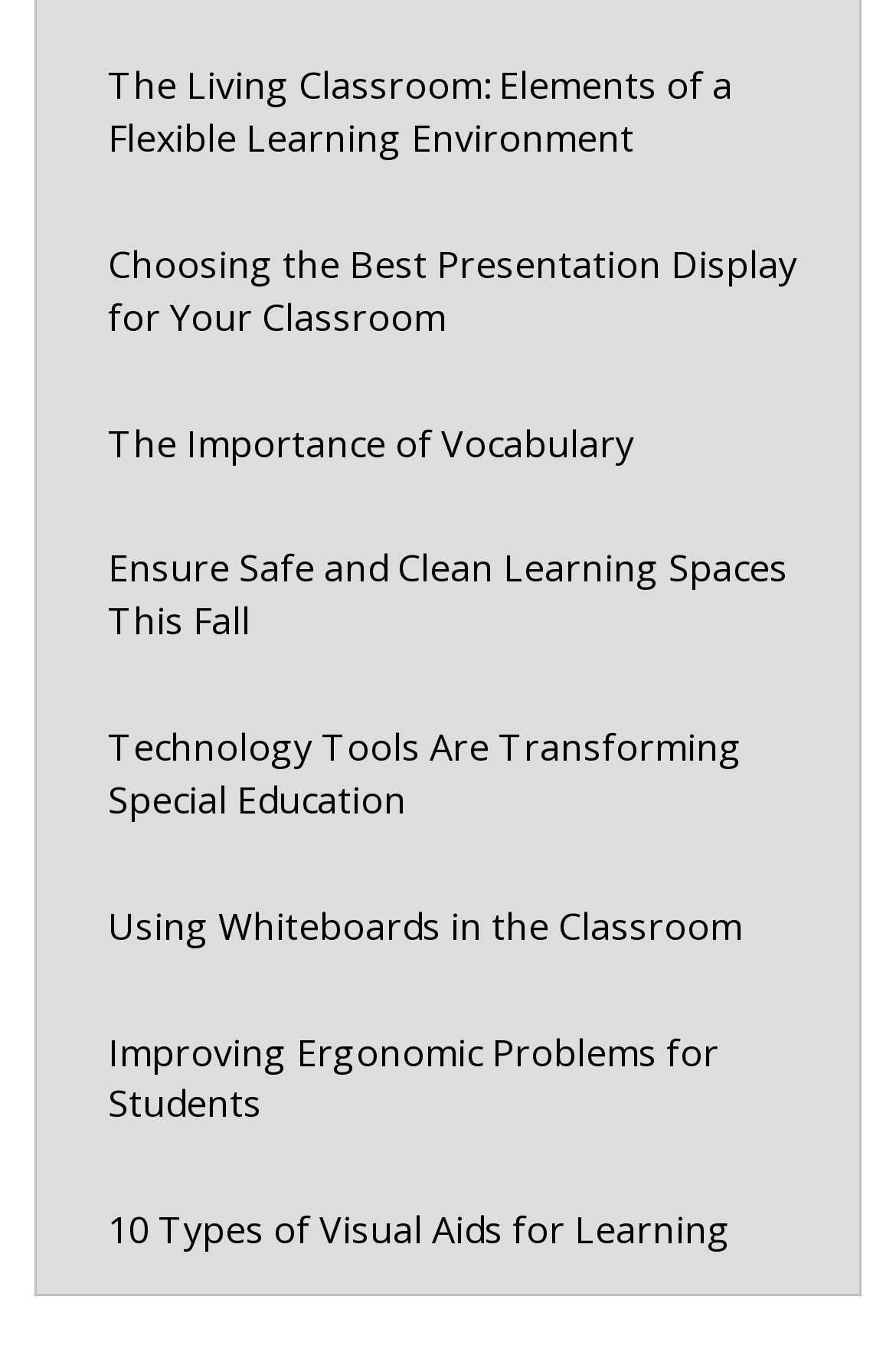Provide the bounding box coordinates for the UI element that is described as: "The Importance of Vocabulary".

[0.1, 0.293, 0.938, 0.358]